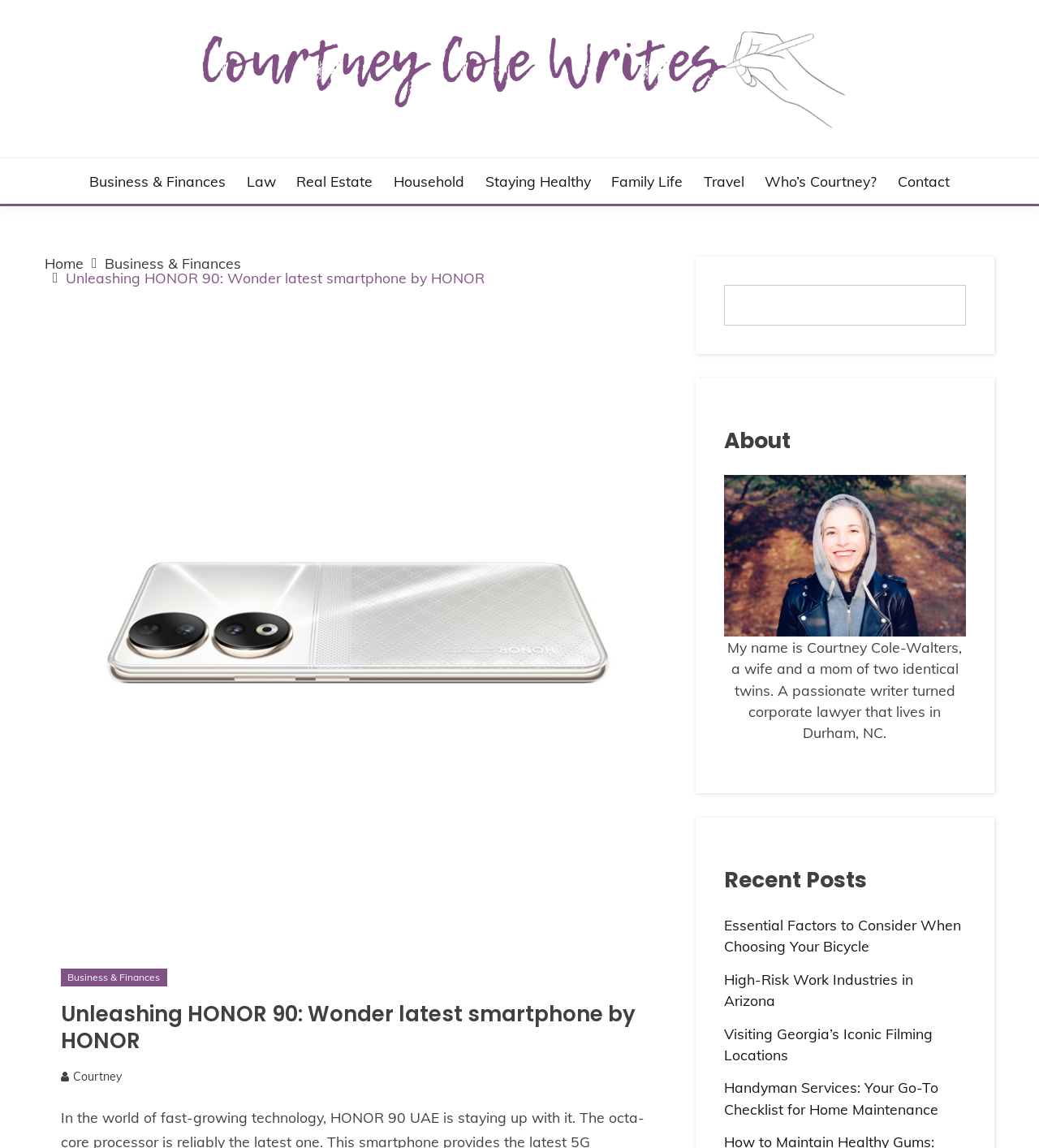Give the bounding box coordinates for this UI element: "Training & Education". The coordinates should be four float numbers between 0 and 1, arranged as [left, top, right, bottom].

None